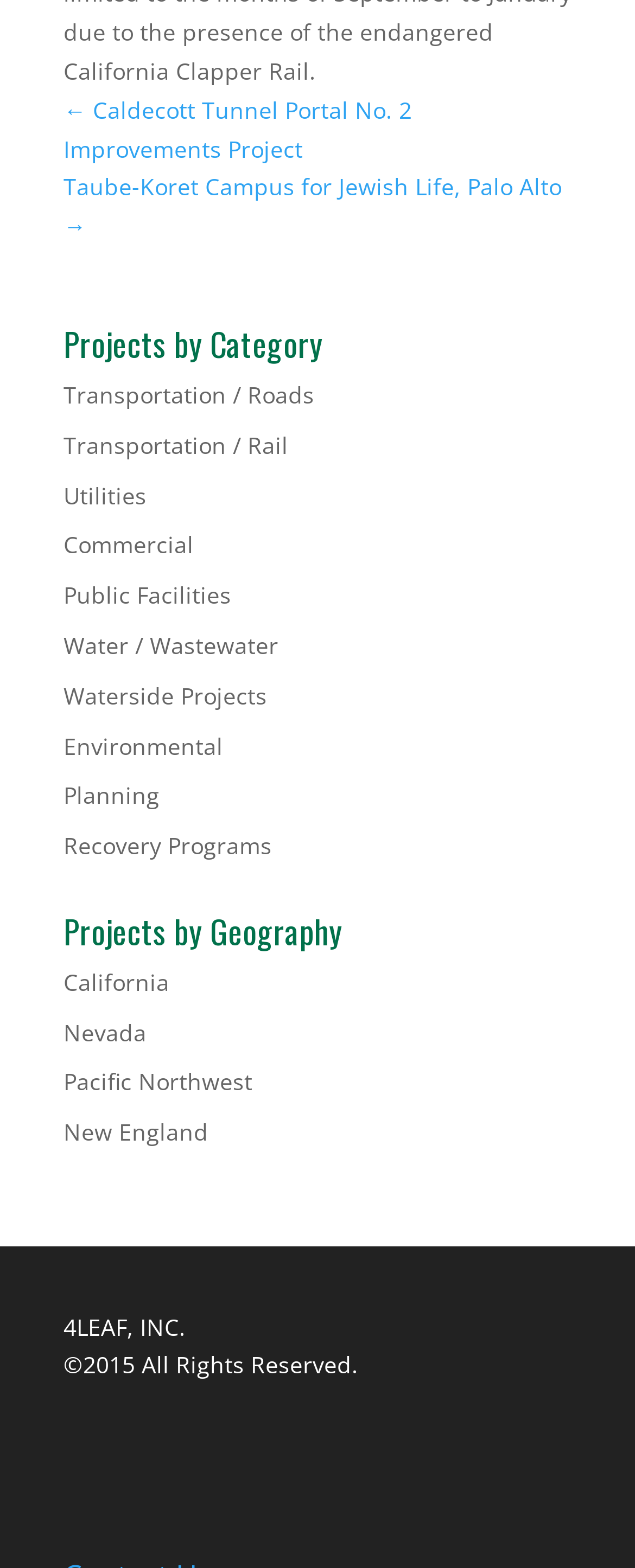Identify the bounding box coordinates of the section to be clicked to complete the task described by the following instruction: "explore Transportation / Roads projects". The coordinates should be four float numbers between 0 and 1, formatted as [left, top, right, bottom].

[0.1, 0.242, 0.495, 0.261]